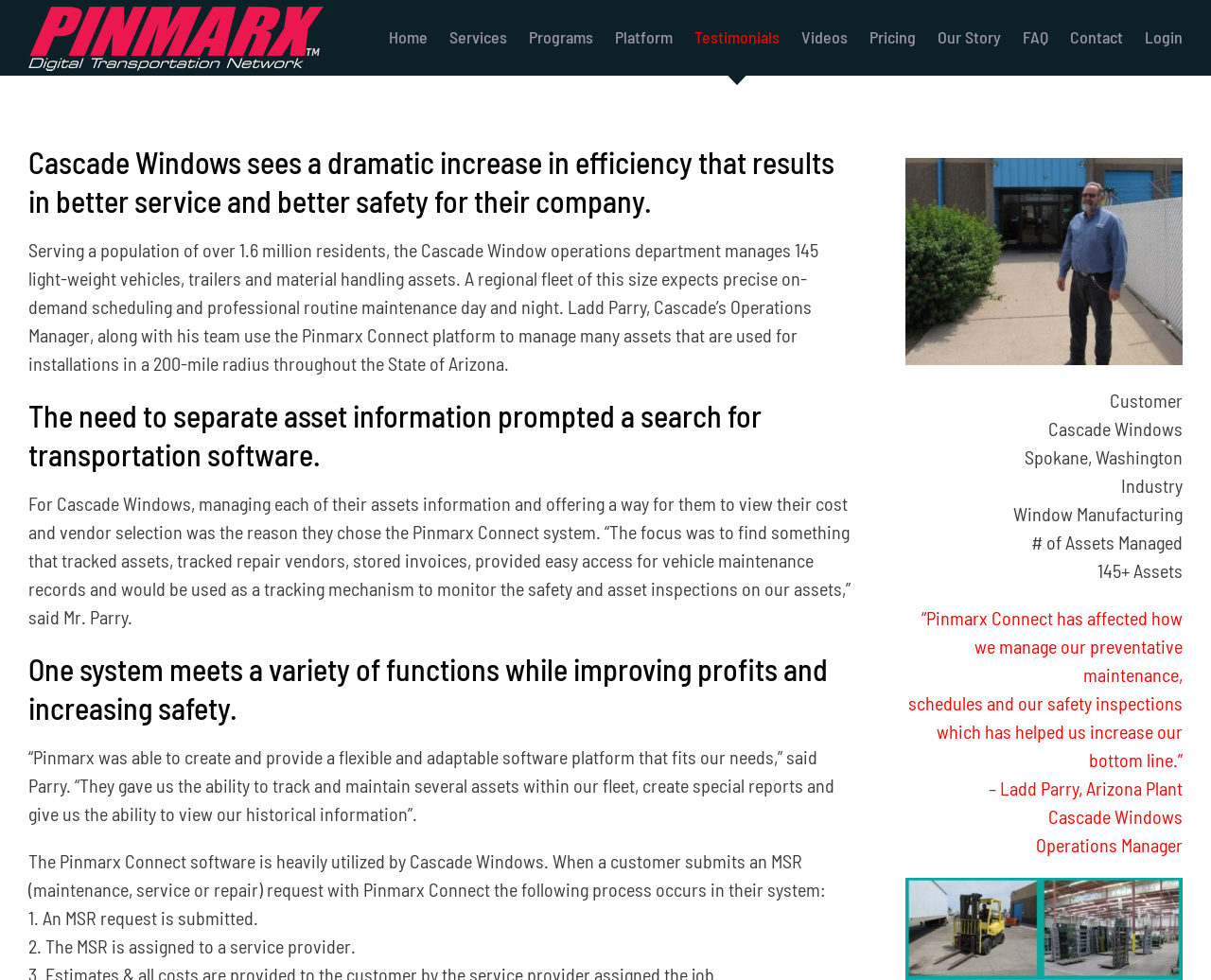Explain the webpage in detail, including its primary components.

The webpage is about Cascade Windows' partnership with Pinmarx, showcasing their success story. At the top left corner, there is a Pinmarx logo, accompanied by a main menu navigation bar that spans across the top of the page, containing links to various sections such as Home, Services, Programs, and more.

Below the navigation bar, there is a prominent heading that highlights the benefits of Cascade Windows' partnership with Pinmarx, followed by a series of paragraphs that describe the company's operations and how they utilize the Pinmarx Connect platform to manage their assets. The text explains that Cascade Windows manages a large fleet of vehicles and assets, and how they use Pinmarx Connect to track and maintain their assets, create reports, and view historical information.

To the right of the text, there is an image of Ladd Parry, the Operations Manager at Cascade Windows. Further down the page, there are several sections that display information about Cascade Windows, including their location, industry, and number of assets managed.

The page also features a series of quotes from Ladd Parry, discussing the benefits of using Pinmarx Connect, including improved preventative maintenance, safety inspections, and increased profits. Overall, the webpage presents a success story of how Cascade Windows has benefited from their partnership with Pinmarx.